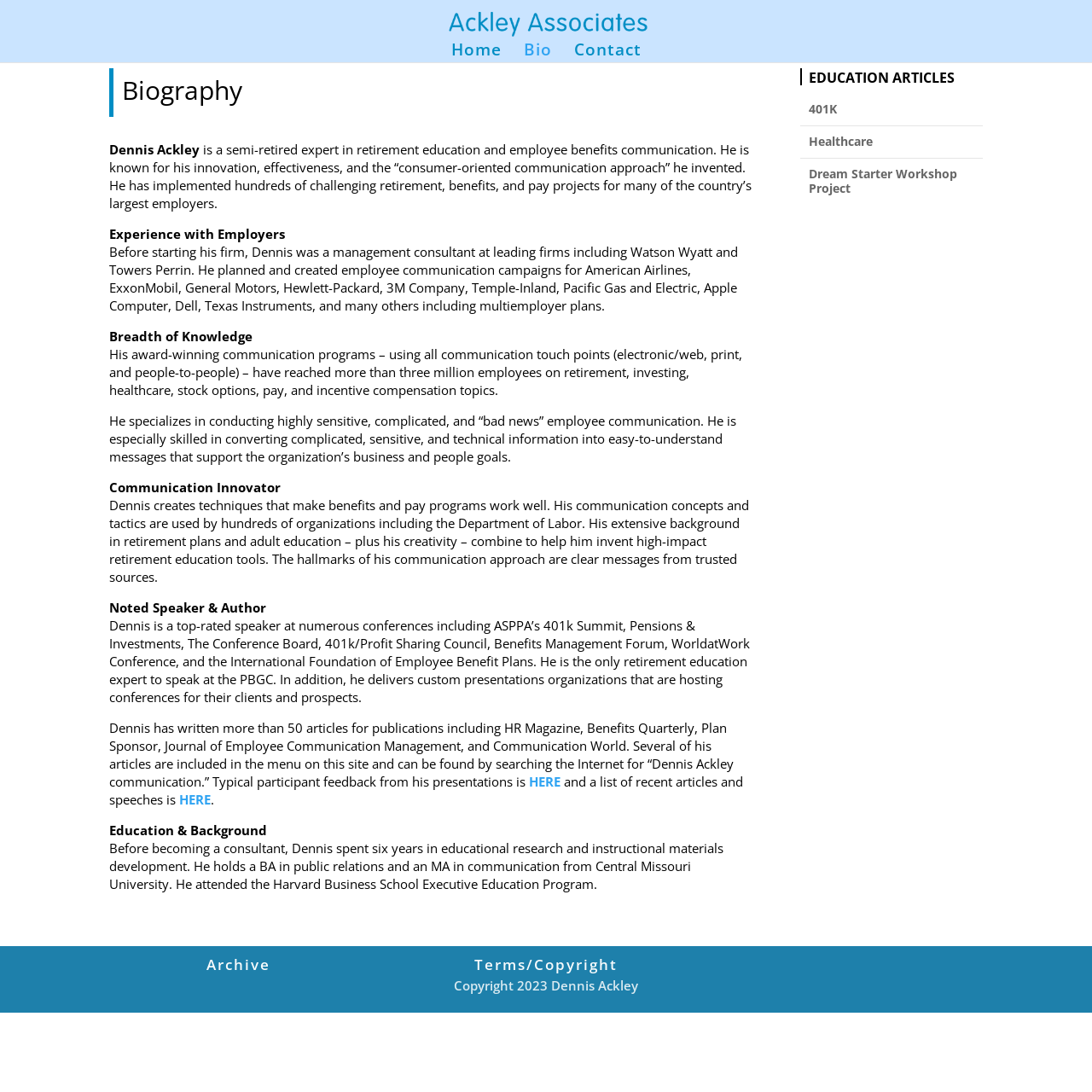What is the location of the link 'Home' on the webpage?
Refer to the screenshot and answer in one word or phrase.

Top left